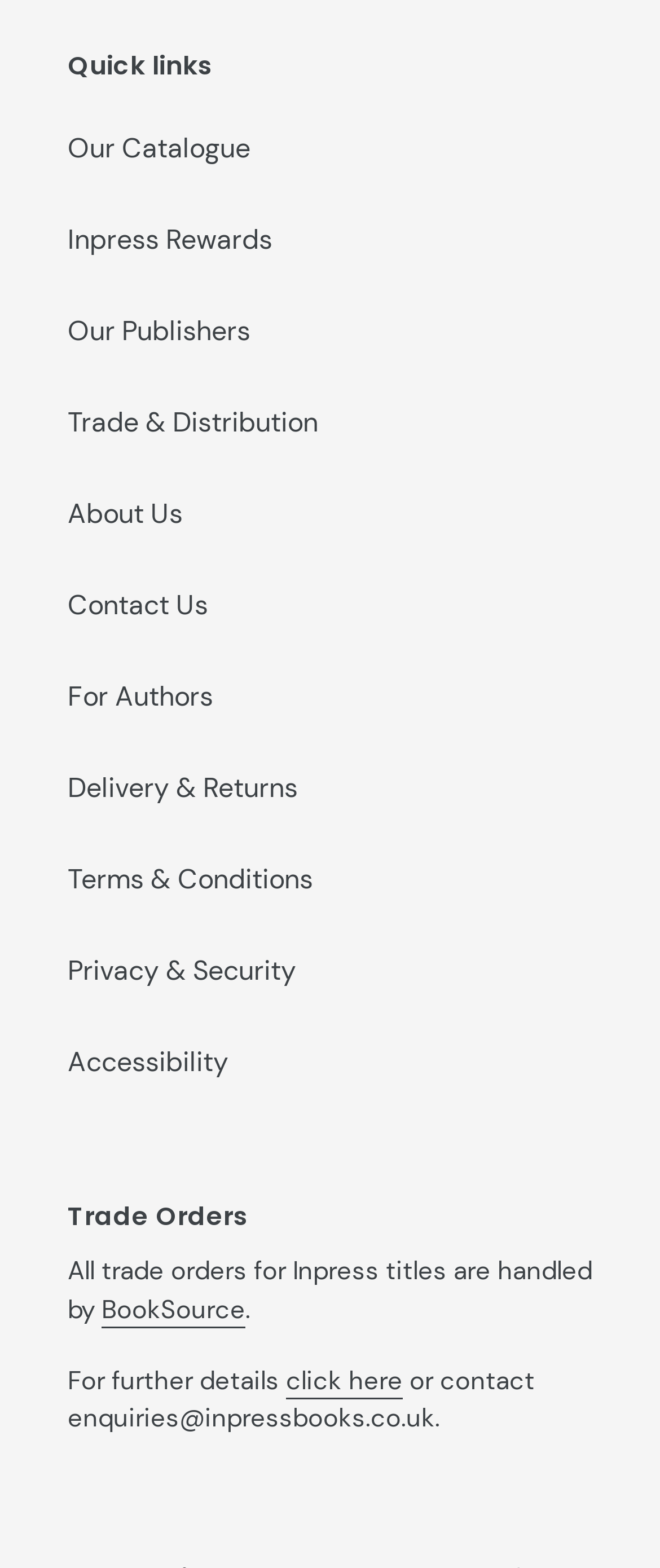Identify the bounding box coordinates of the element that should be clicked to fulfill this task: "Visit BookSource". The coordinates should be provided as four float numbers between 0 and 1, i.e., [left, top, right, bottom].

[0.154, 0.824, 0.372, 0.847]